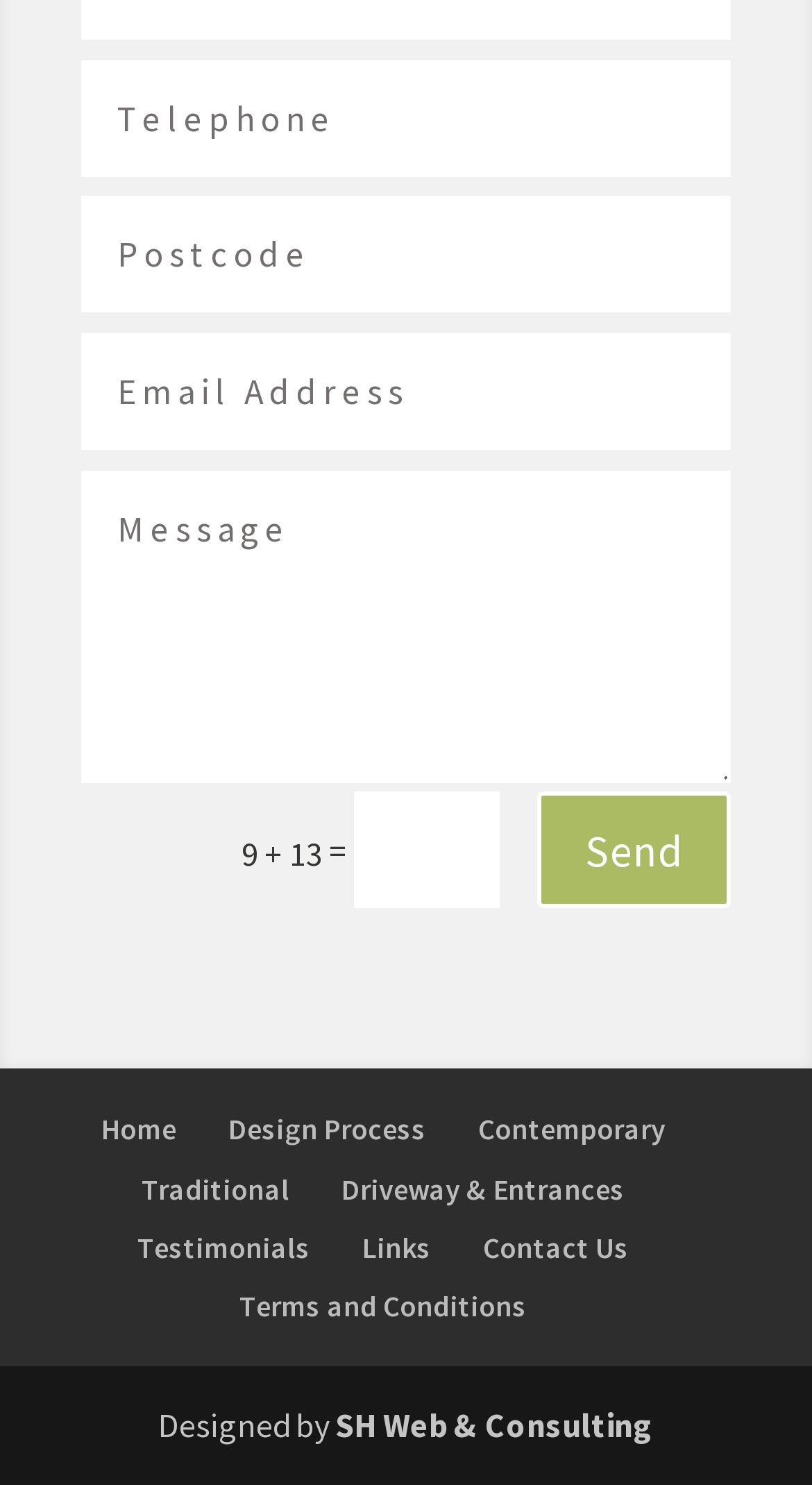Determine the bounding box coordinates of the clickable region to carry out the instruction: "go to Home".

[0.124, 0.748, 0.217, 0.773]